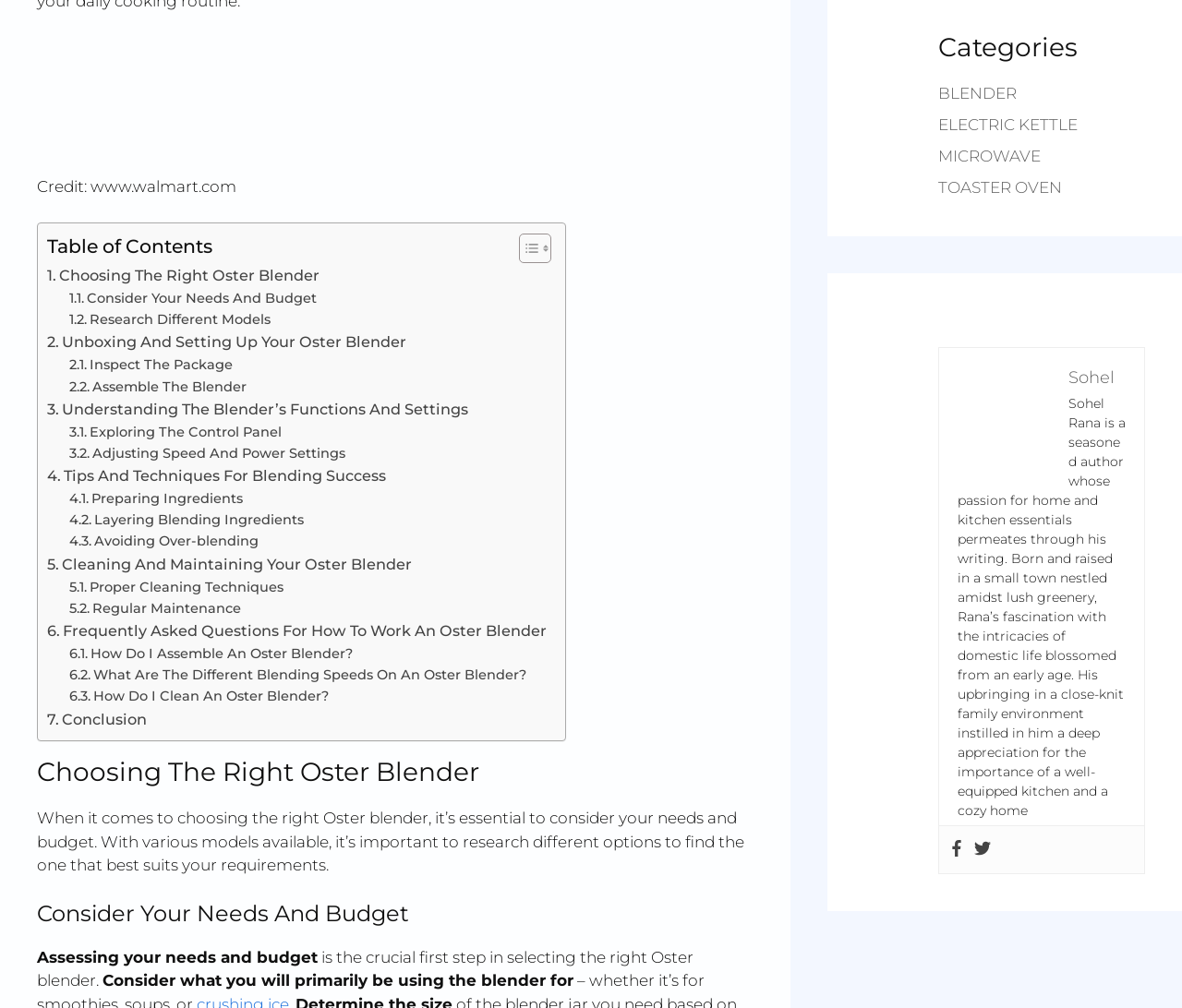How many links are there in the Table of Contents?
Please respond to the question with a detailed and well-explained answer.

The Table of Contents section has links to different sections of the article, namely 'Choosing The Right Oster Blender', 'Consider Your Needs And Budget', 'Research Different Models', 'Unboxing And Setting Up Your Oster Blender', and 'Understanding The Blender’s Functions And Settings'. Therefore, there are 5 links in the Table of Contents.